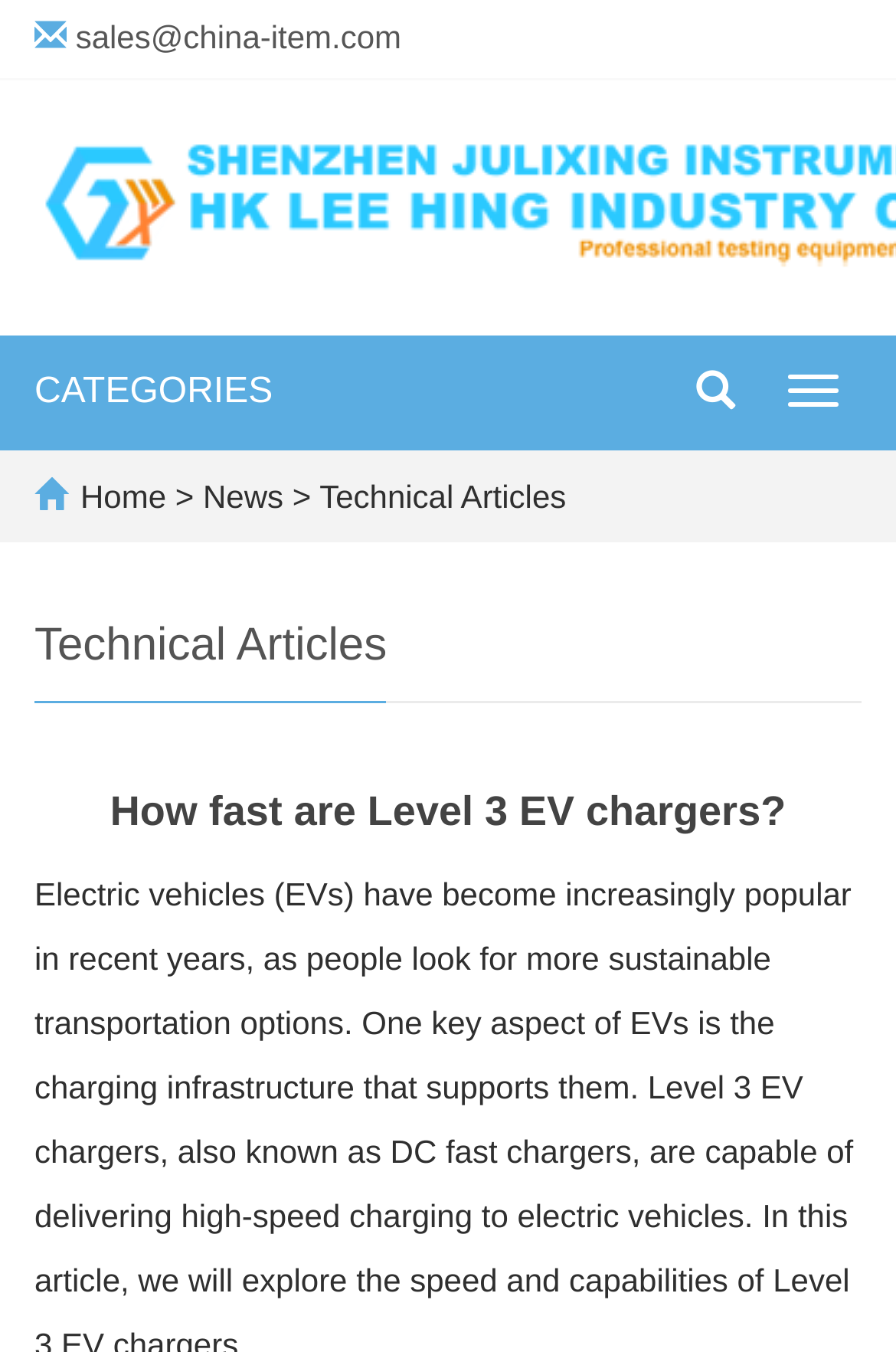Is the navigation menu expanded?
Give a single word or phrase as your answer by examining the image.

No